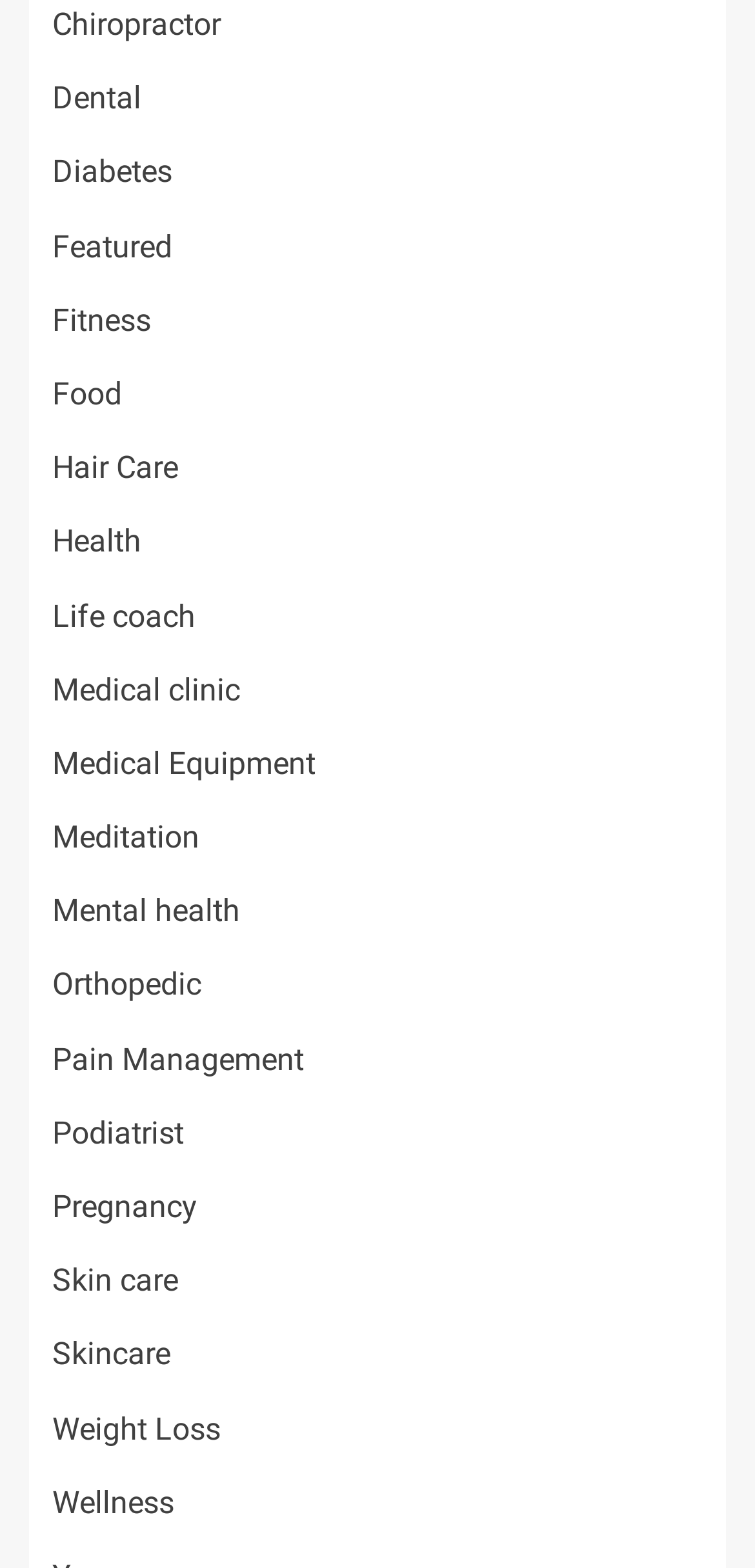Using details from the image, please answer the following question comprehensively:
What is the category listed below 'Medical clinic'?

I examined the list of links on the webpage and found that the category listed below 'Medical clinic' is 'Medical Equipment', which is located at a slightly lower position on the webpage.